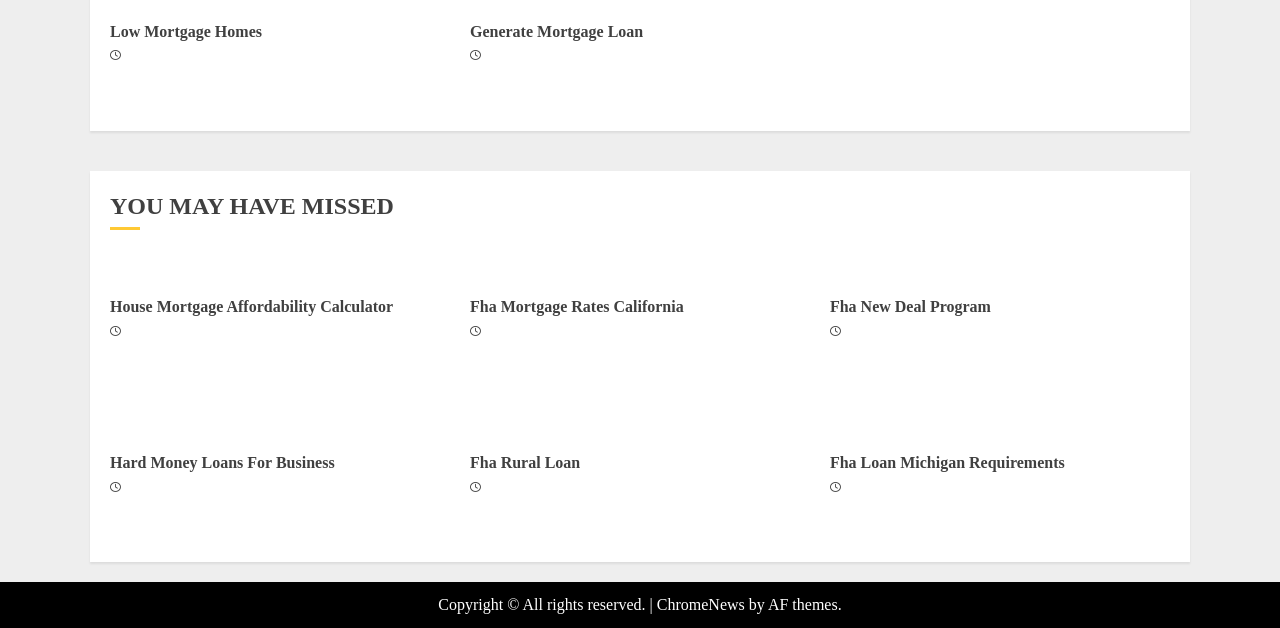What is the last link on the webpage?
Please provide a comprehensive answer based on the details in the screenshot.

The last link on the webpage is 'Fha Loan Michigan Requirements', which is located at the bottom of the webpage.